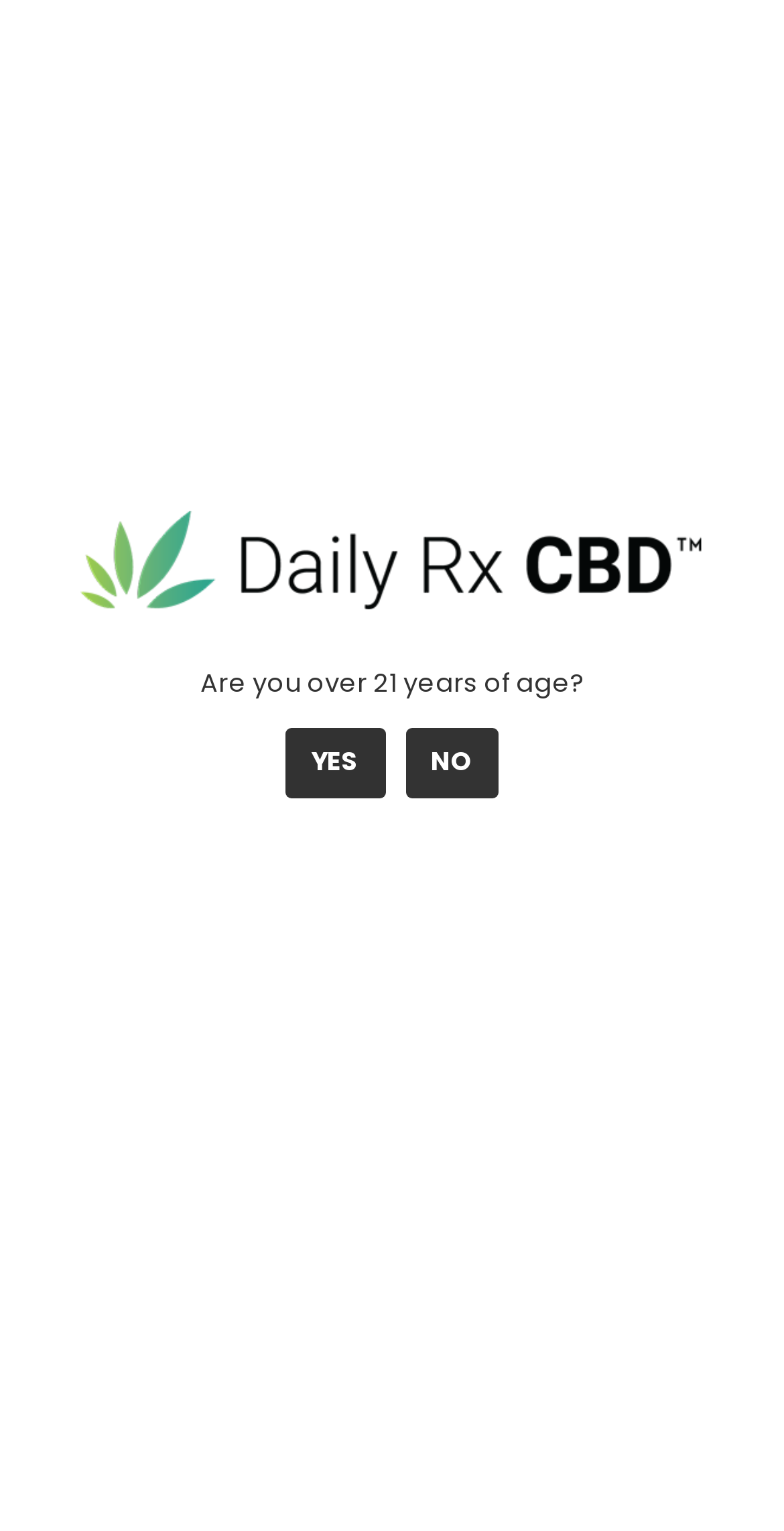Pinpoint the bounding box coordinates of the area that must be clicked to complete this instruction: "Click the MAIN MENU button".

[0.837, 0.017, 0.949, 0.077]